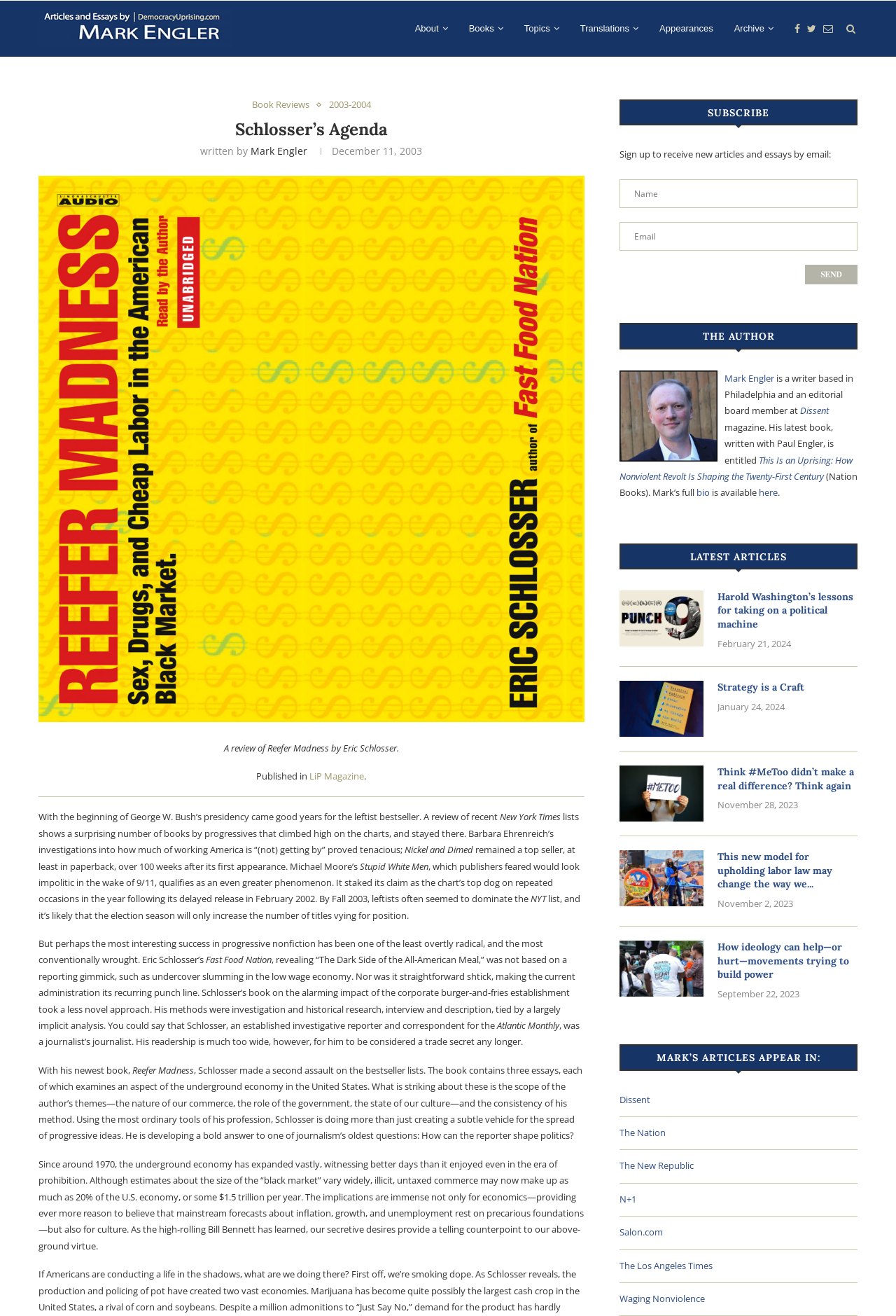Please locate the bounding box coordinates of the element's region that needs to be clicked to follow the instruction: "Subscribe to receive new articles and essays by email". The bounding box coordinates should be provided as four float numbers between 0 and 1, i.e., [left, top, right, bottom].

[0.691, 0.112, 0.927, 0.122]